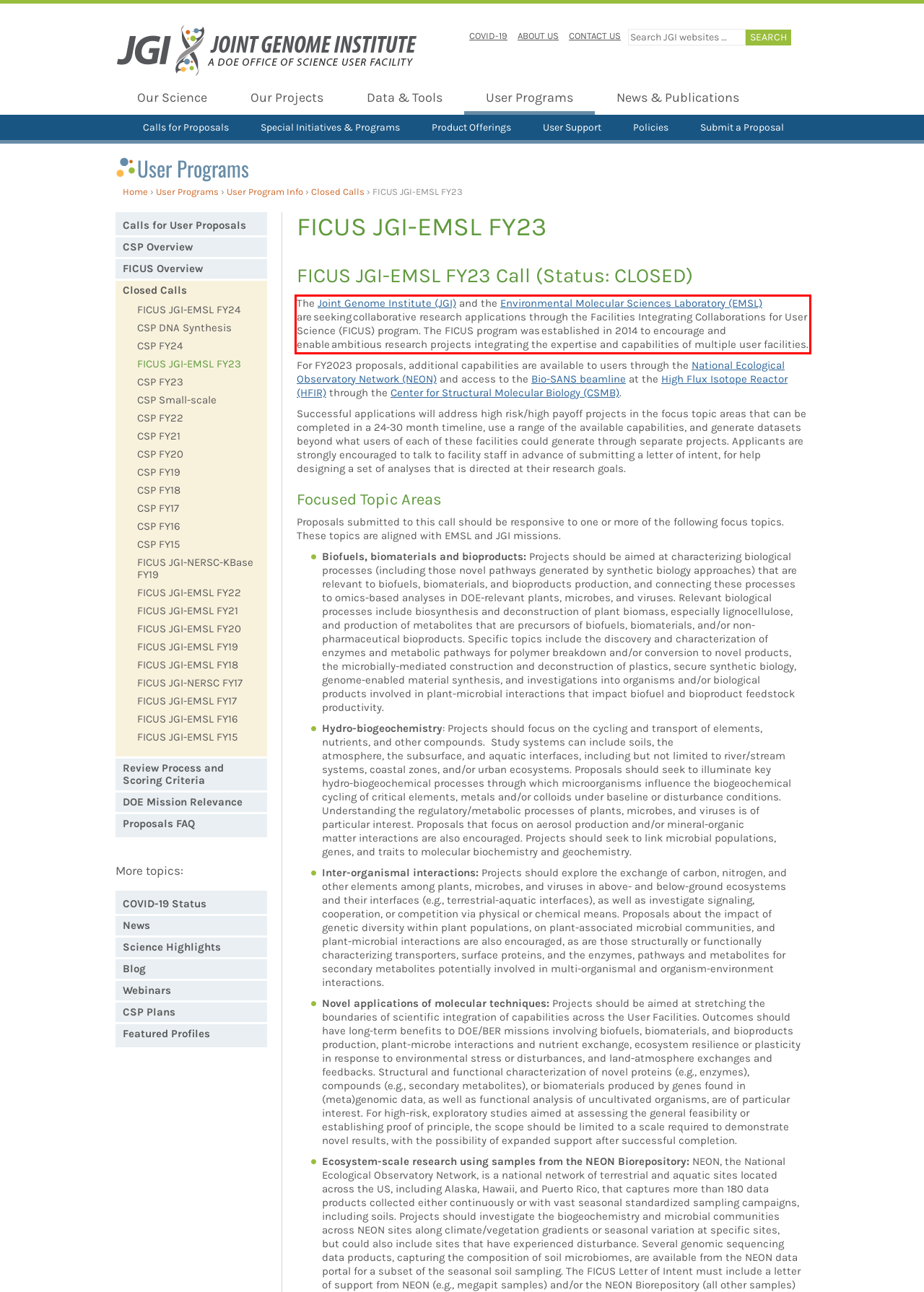Observe the screenshot of the webpage that includes a red rectangle bounding box. Conduct OCR on the content inside this red bounding box and generate the text.

The Joint Genome Institute (JGI) and the Environmental Molecular Sciences Laboratory (EMSL) are seeking collaborative research applications through the Facilities Integrating Collaborations for User Science (FICUS) program. The FICUS program was established in 2014 to encourage and enable ambitious research projects integrating the expertise and capabilities of multiple user facilities.